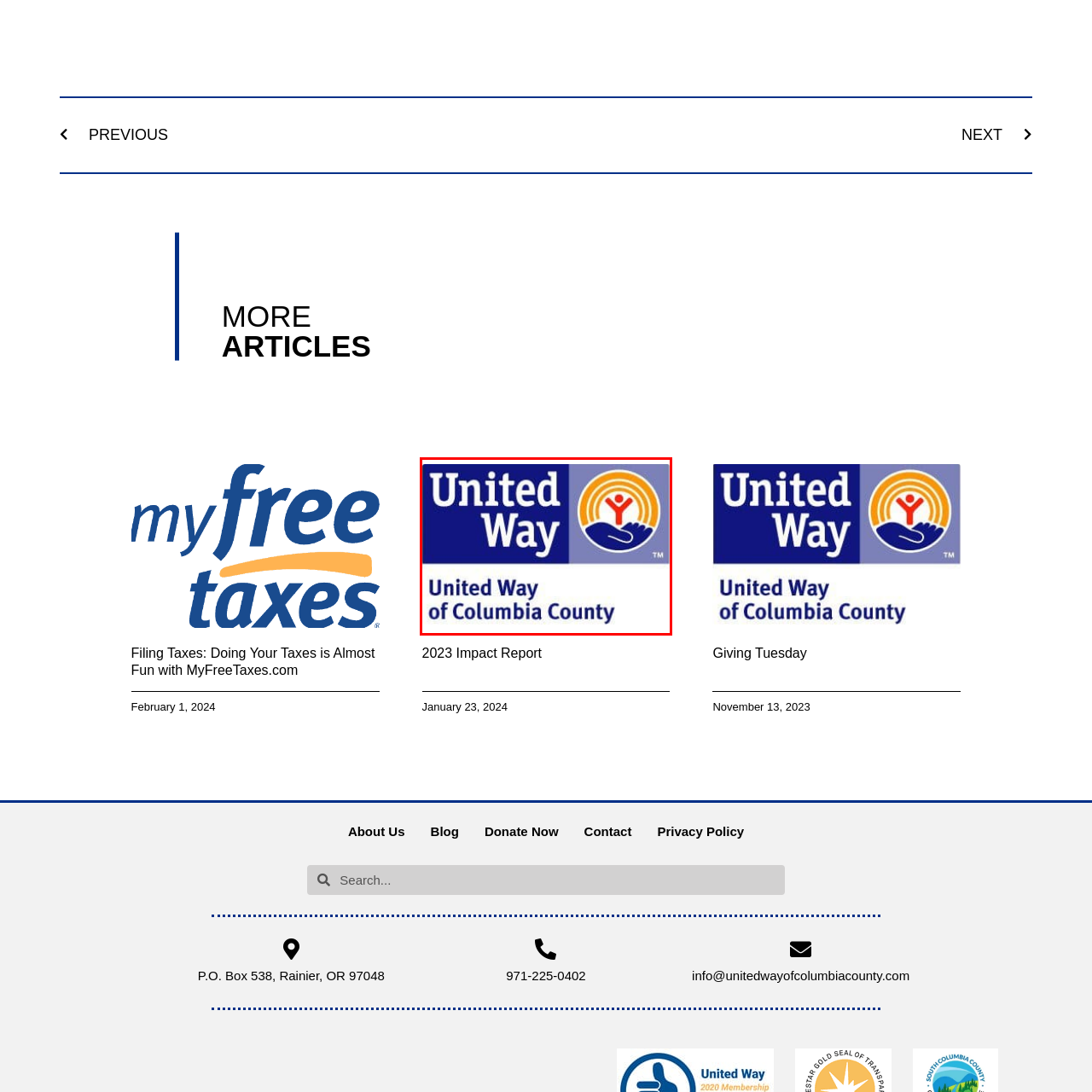Detail the features and components of the image inside the red outline.

The image features the logo of the United Way of Columbia County, prominently displaying the organization’s mission to support and uplift communities. The design incorporates a blue background with the text "United Way" in bold white letters, alongside a depiction of a warm orange and yellow sun rising over a blue hand, symbolizing hope and assistance. The logo conveys a sense of partnership, community support, and outreach, embodying the organization's commitment to making a positive impact in the local area.